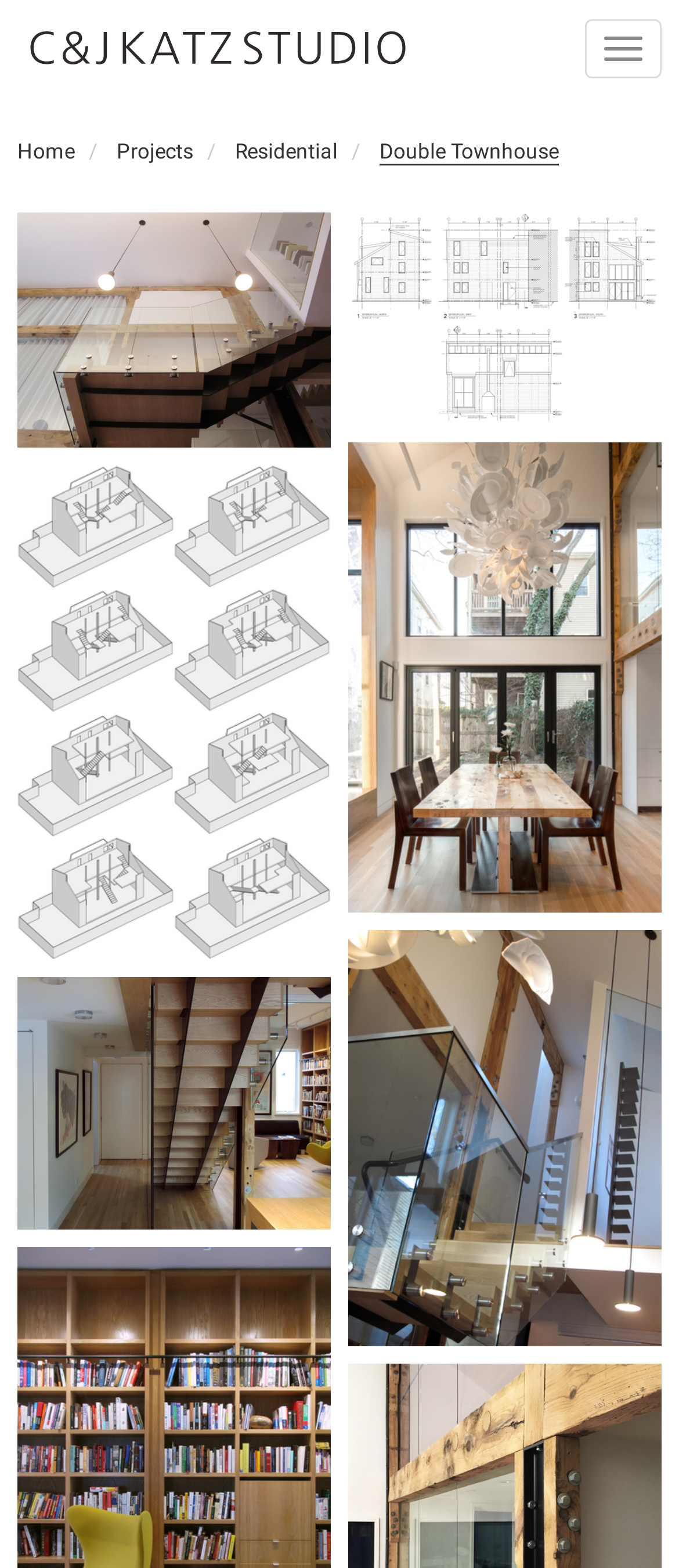Respond with a single word or phrase for the following question: 
How many figures are on the webpage?

6